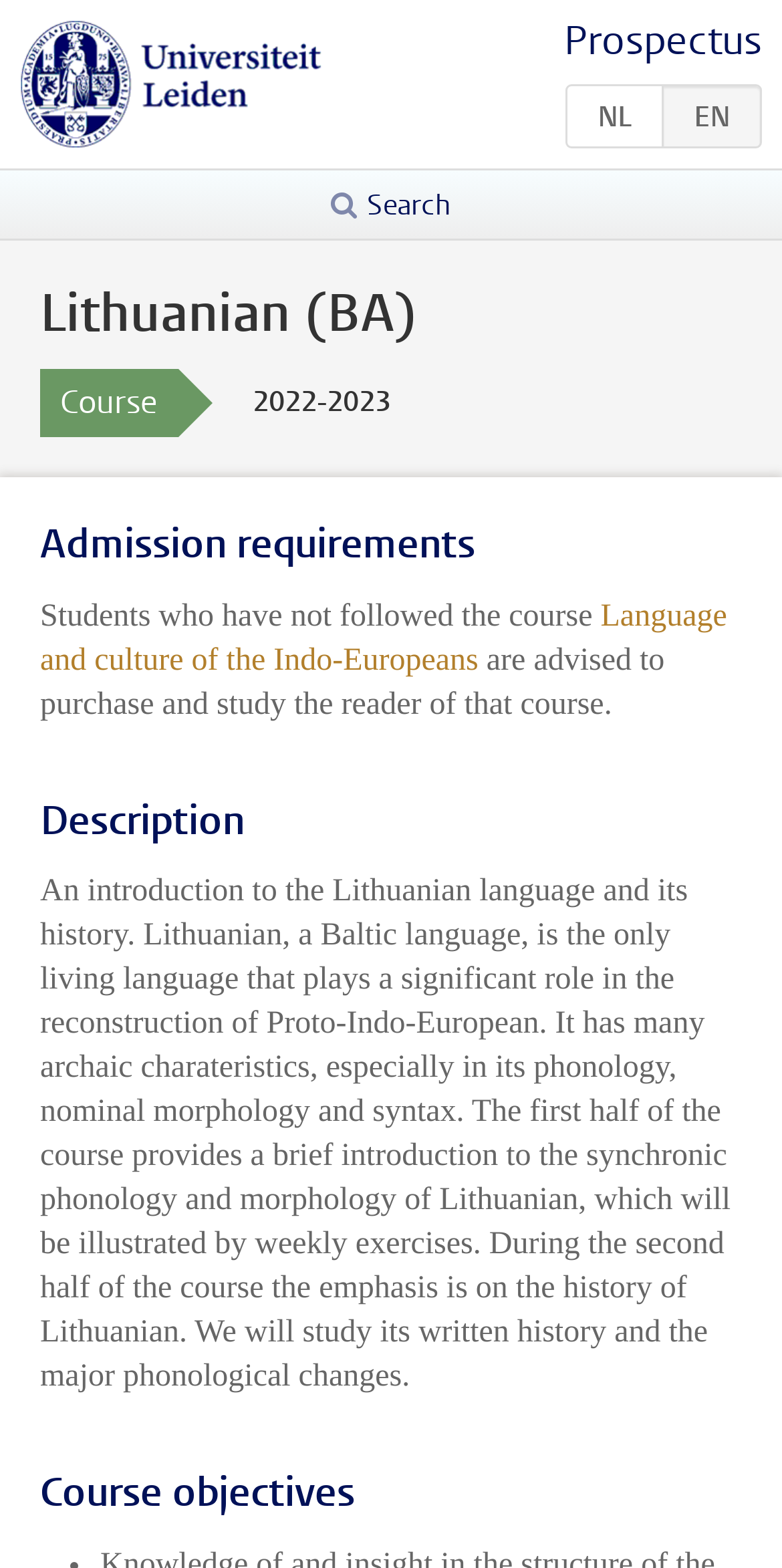What is the language of the course?
Refer to the image and provide a detailed answer to the question.

The language of the course can be determined by looking at the heading 'Lithuanian (BA)' which is a prominent element on the webpage, indicating that the course is about the Lithuanian language.